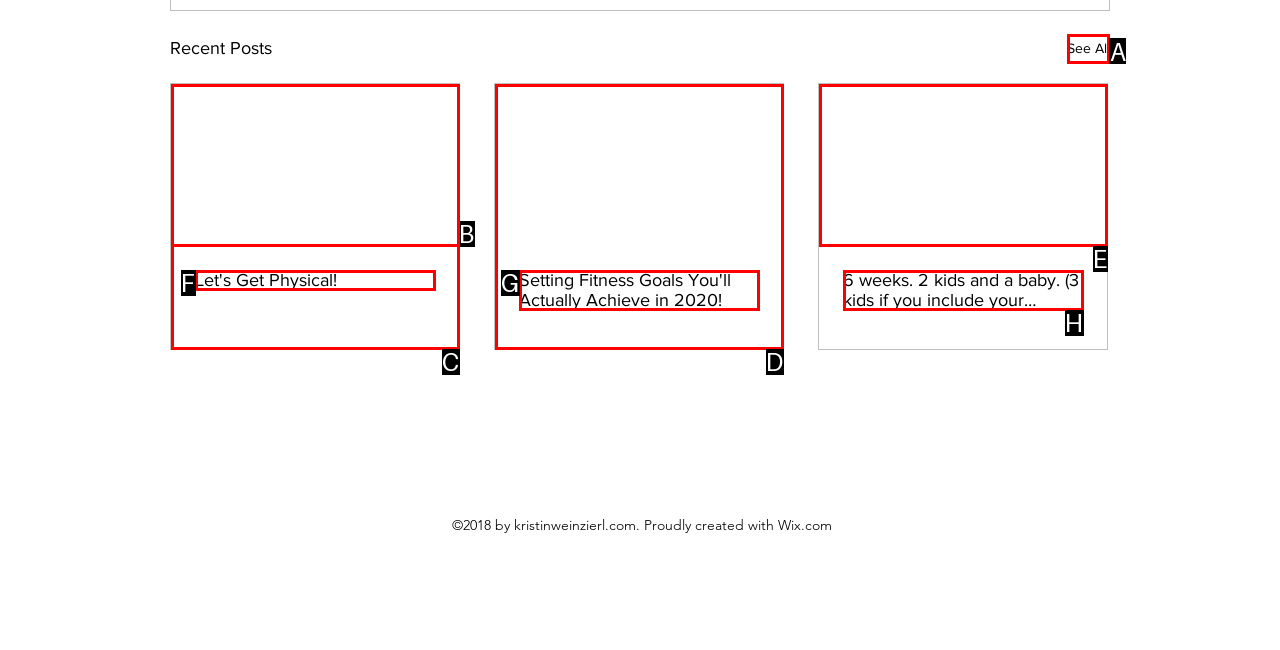Tell me the letter of the correct UI element to click for this instruction: See all recent posts. Answer with the letter only.

A